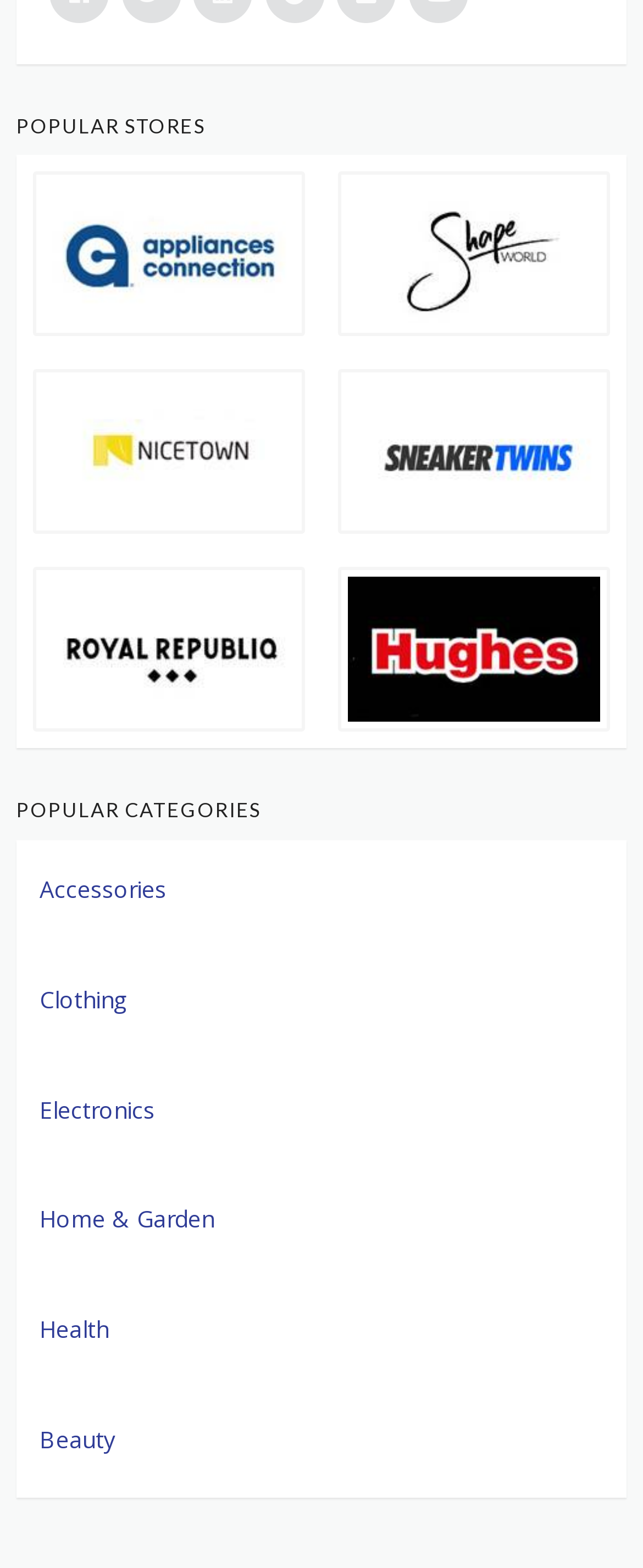Identify the bounding box coordinates for the UI element described as: "title="AppliancesConection Discount Coupons copy"".

[0.056, 0.112, 0.469, 0.212]